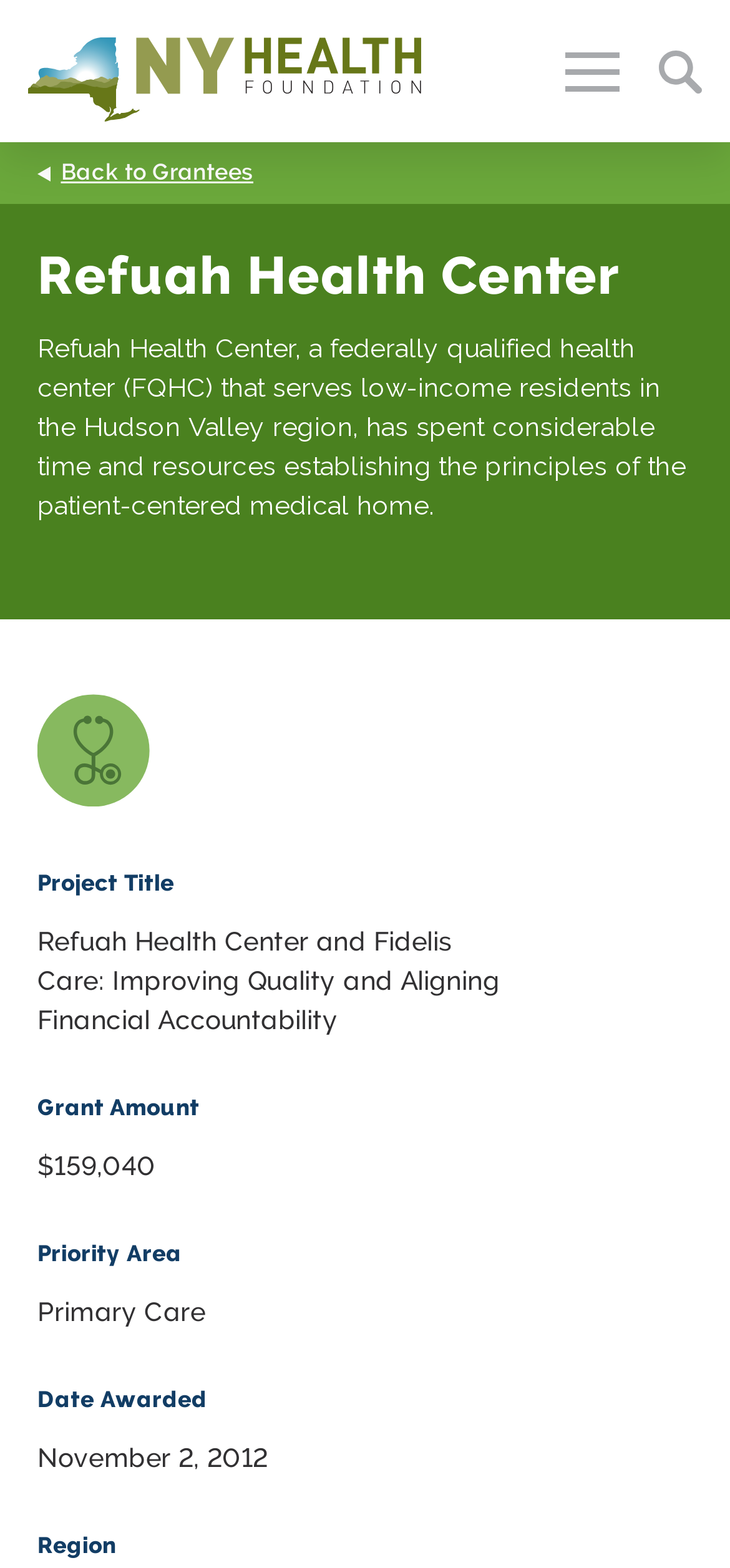Identify the primary heading of the webpage and provide its text.

Refuah Health Center